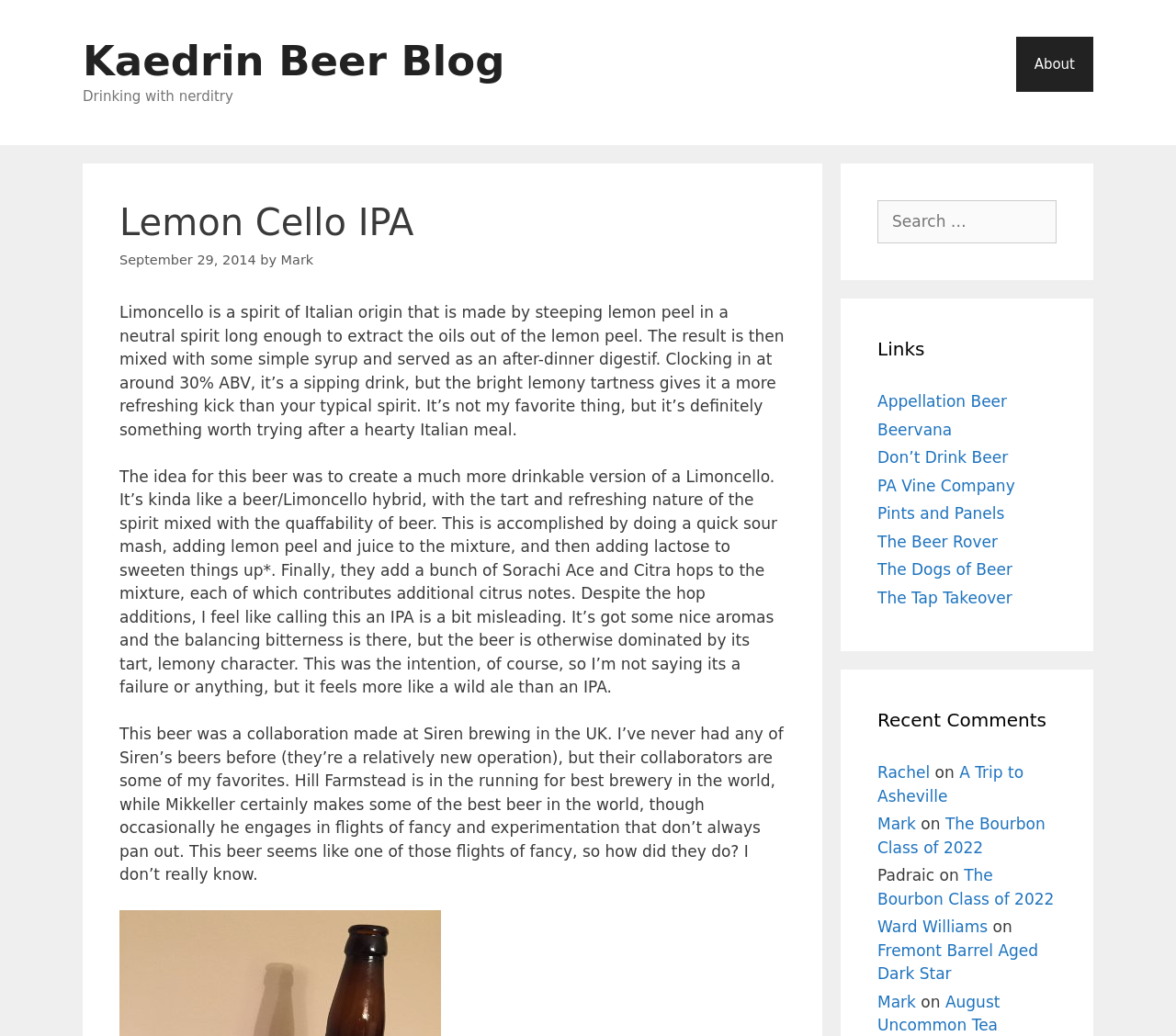Please specify the bounding box coordinates of the element that should be clicked to execute the given instruction: 'Search for something'. Ensure the coordinates are four float numbers between 0 and 1, expressed as [left, top, right, bottom].

[0.746, 0.193, 0.898, 0.235]